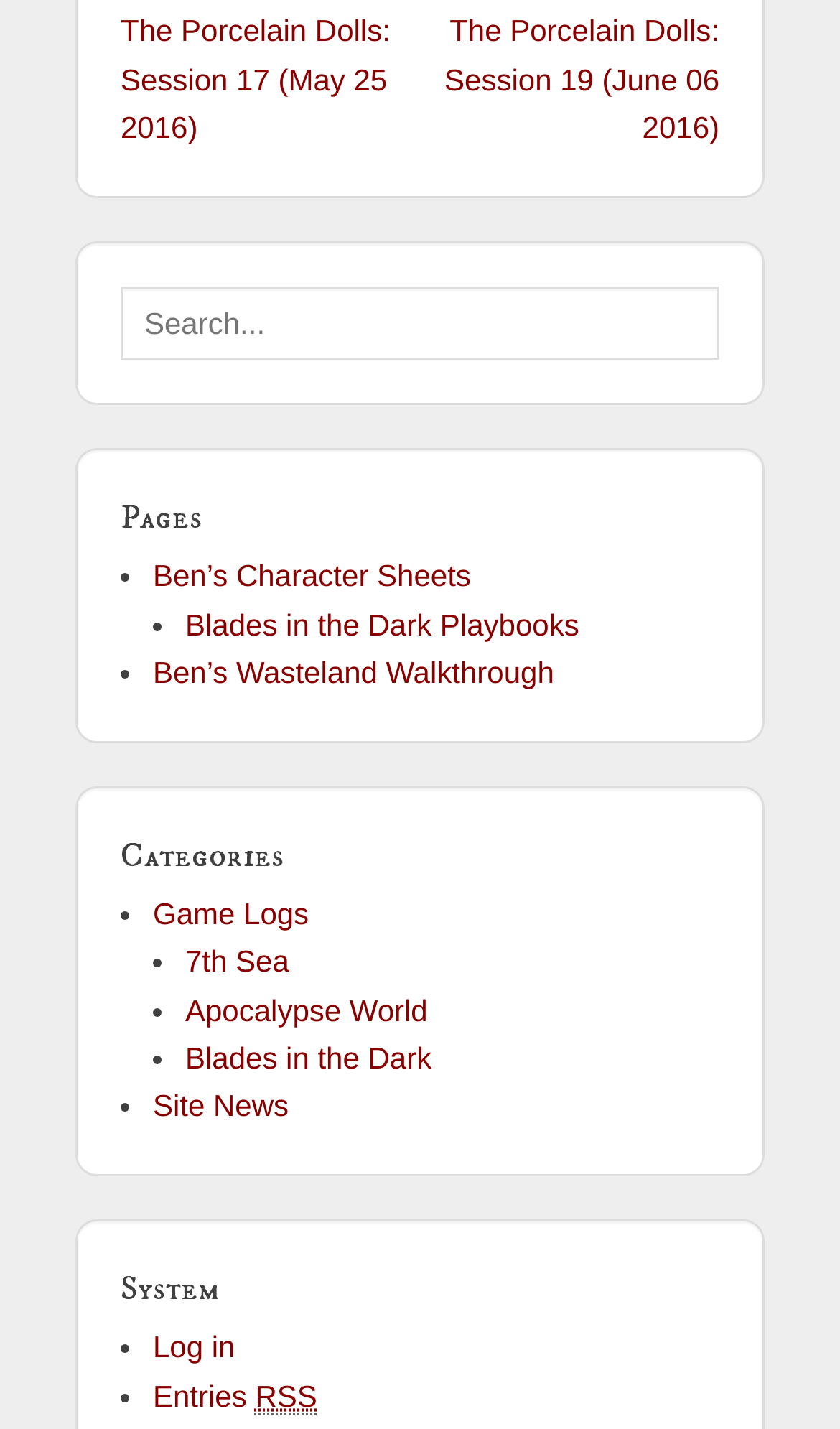Identify the bounding box coordinates of the clickable region necessary to fulfill the following instruction: "View Entries RSS". The bounding box coordinates should be four float numbers between 0 and 1, i.e., [left, top, right, bottom].

[0.182, 0.964, 0.378, 0.99]